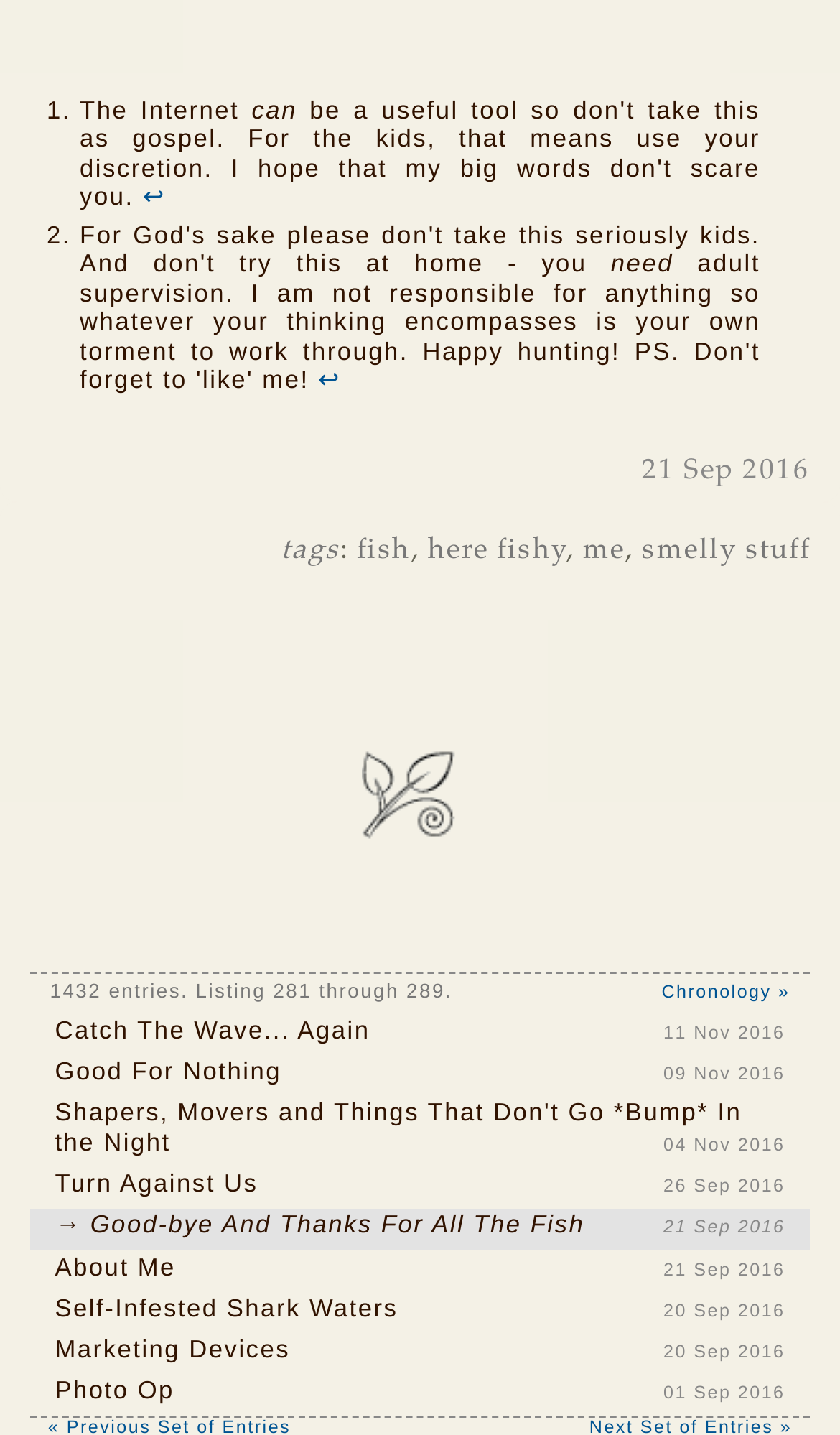Identify the bounding box of the UI component described as: "me".

[0.694, 0.373, 0.744, 0.395]